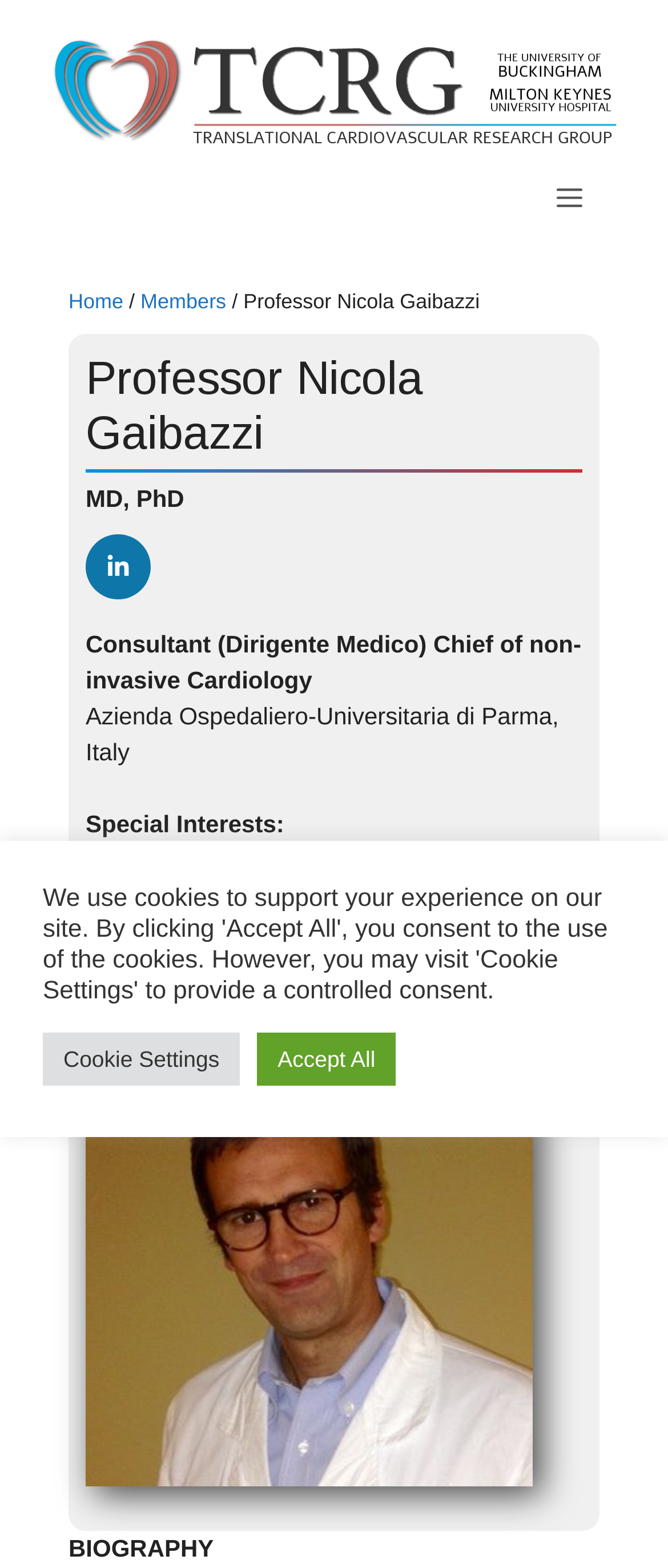What are Professor Nicola Gaibazzi's special interests?
Based on the screenshot, respond with a single word or phrase.

Imaging, Stress-echocardiography, Contrast echo, Coronary imaging with echocardiography